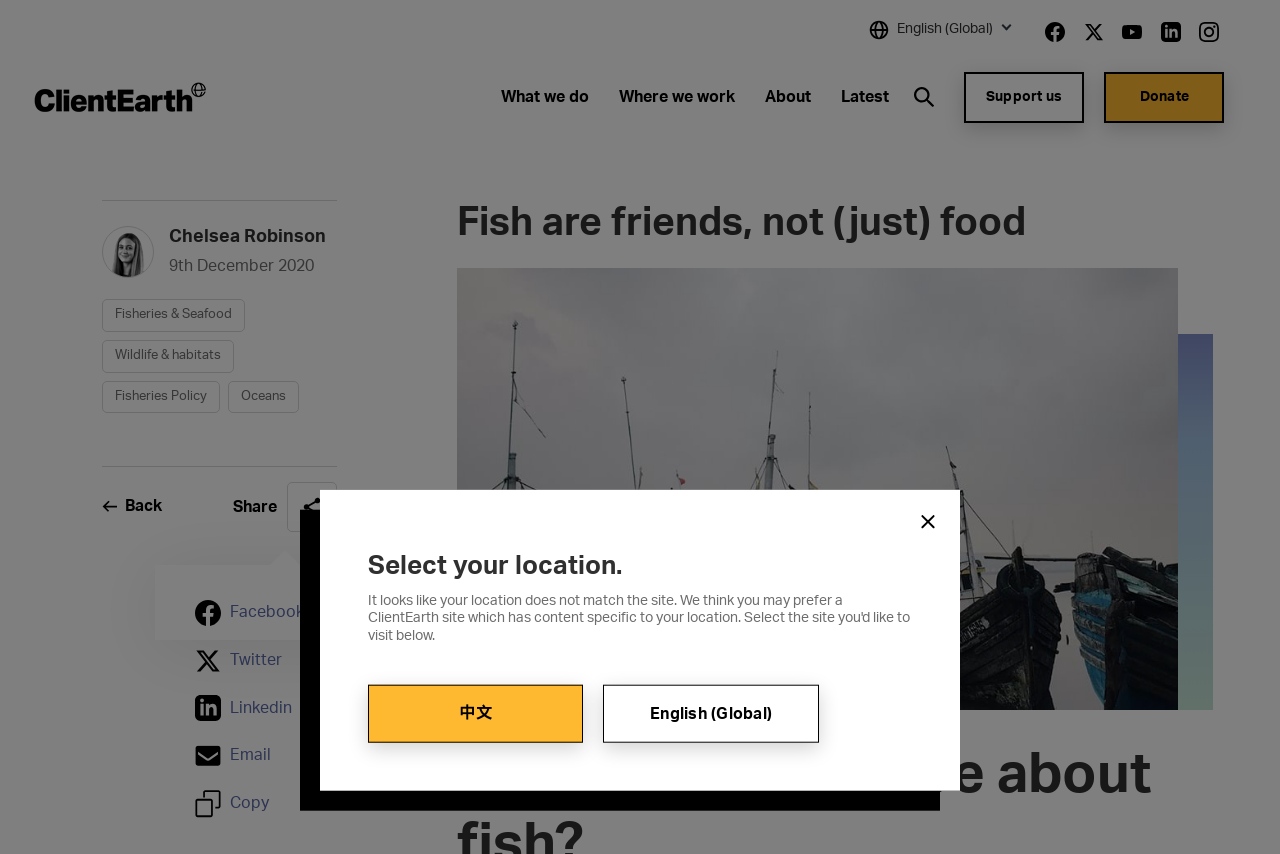Please specify the bounding box coordinates of the element that should be clicked to execute the given instruction: 'Close geolocation popup'. Ensure the coordinates are four float numbers between 0 and 1, expressed as [left, top, right, bottom].

[0.716, 0.597, 0.734, 0.625]